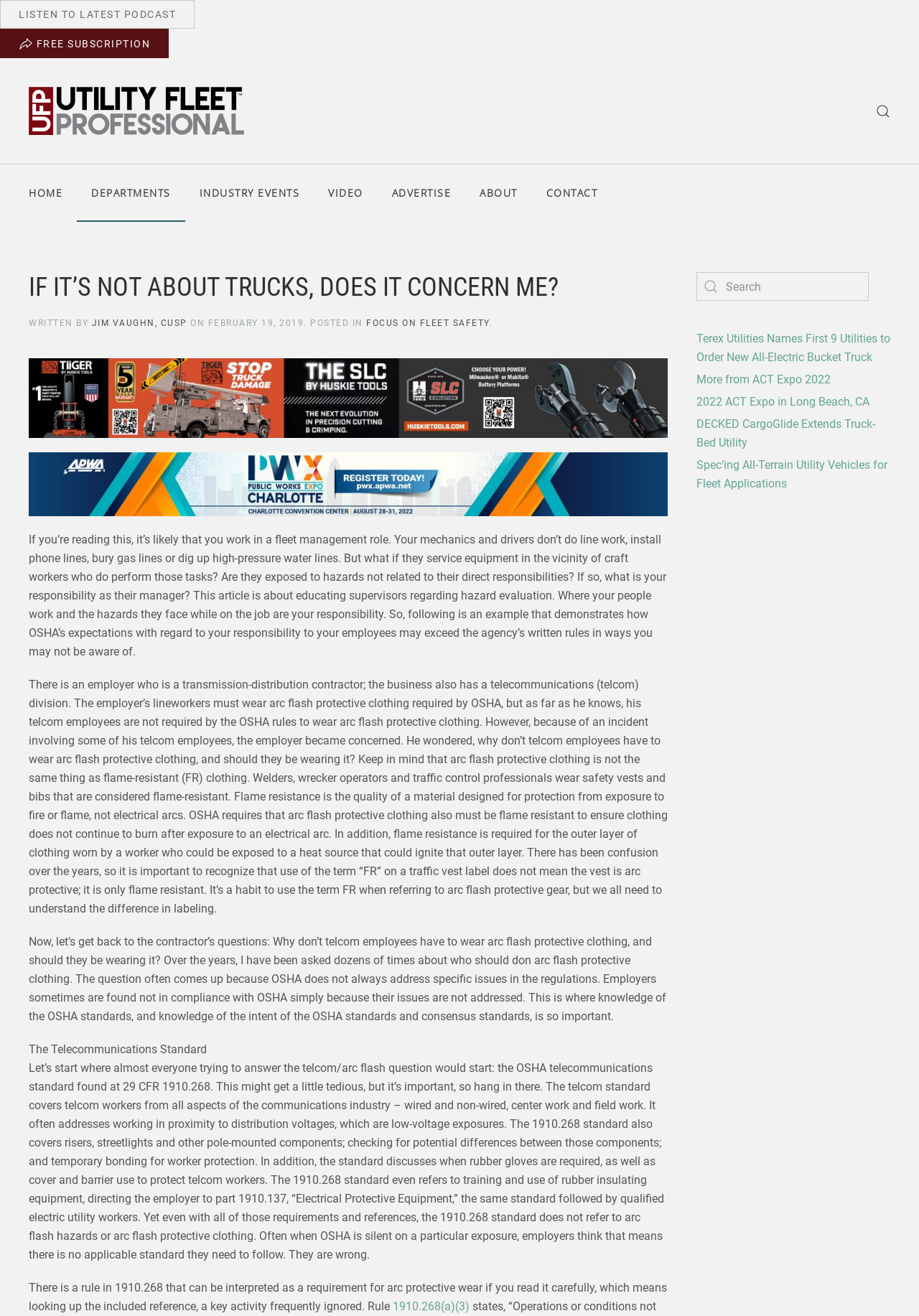Could you specify the bounding box coordinates for the clickable section to complete the following instruction: "listen to latest podcast"?

[0.0, 0.0, 0.212, 0.022]